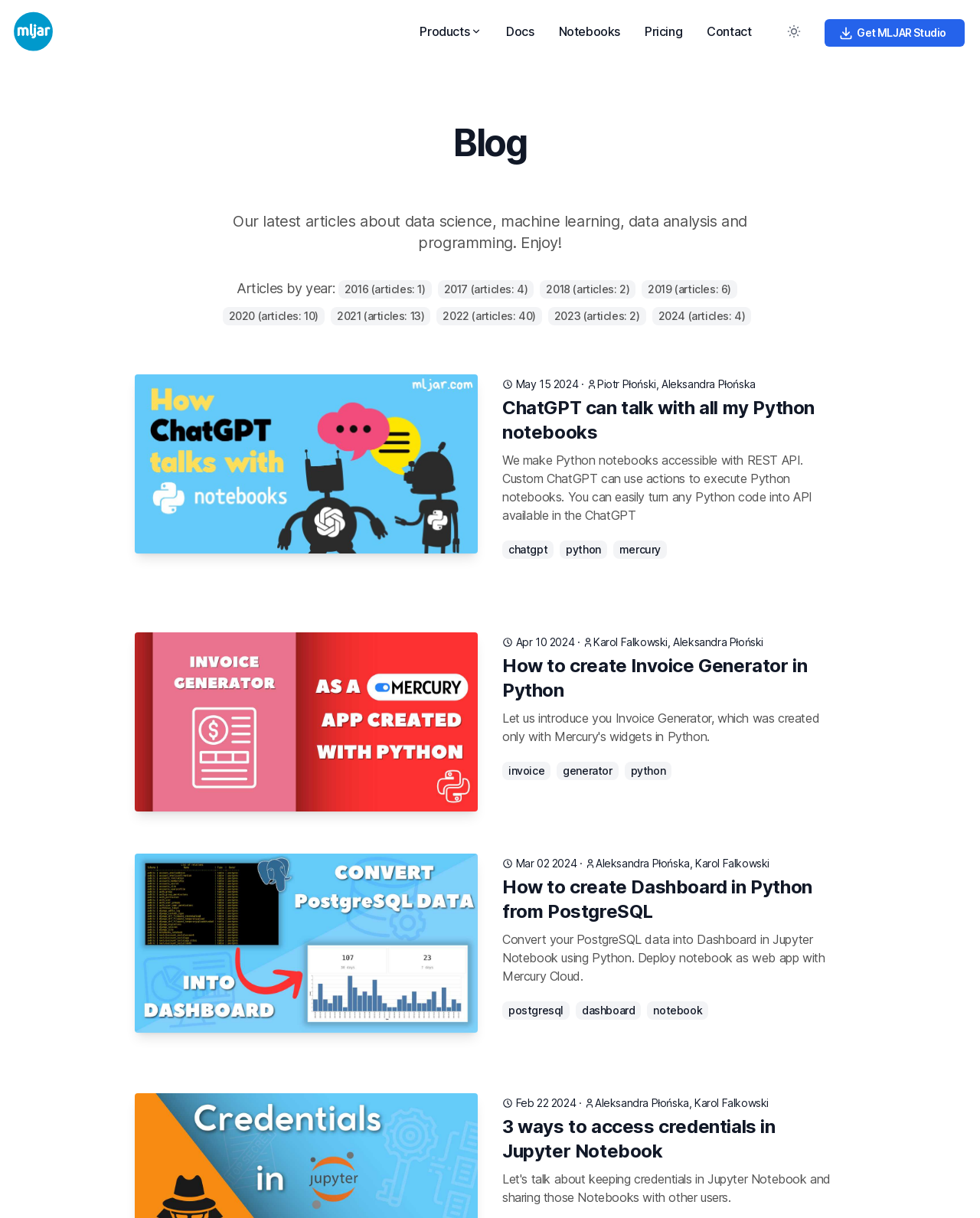Please locate the bounding box coordinates of the element that should be clicked to achieve the given instruction: "Toggle Dark Mode".

[0.795, 0.013, 0.826, 0.038]